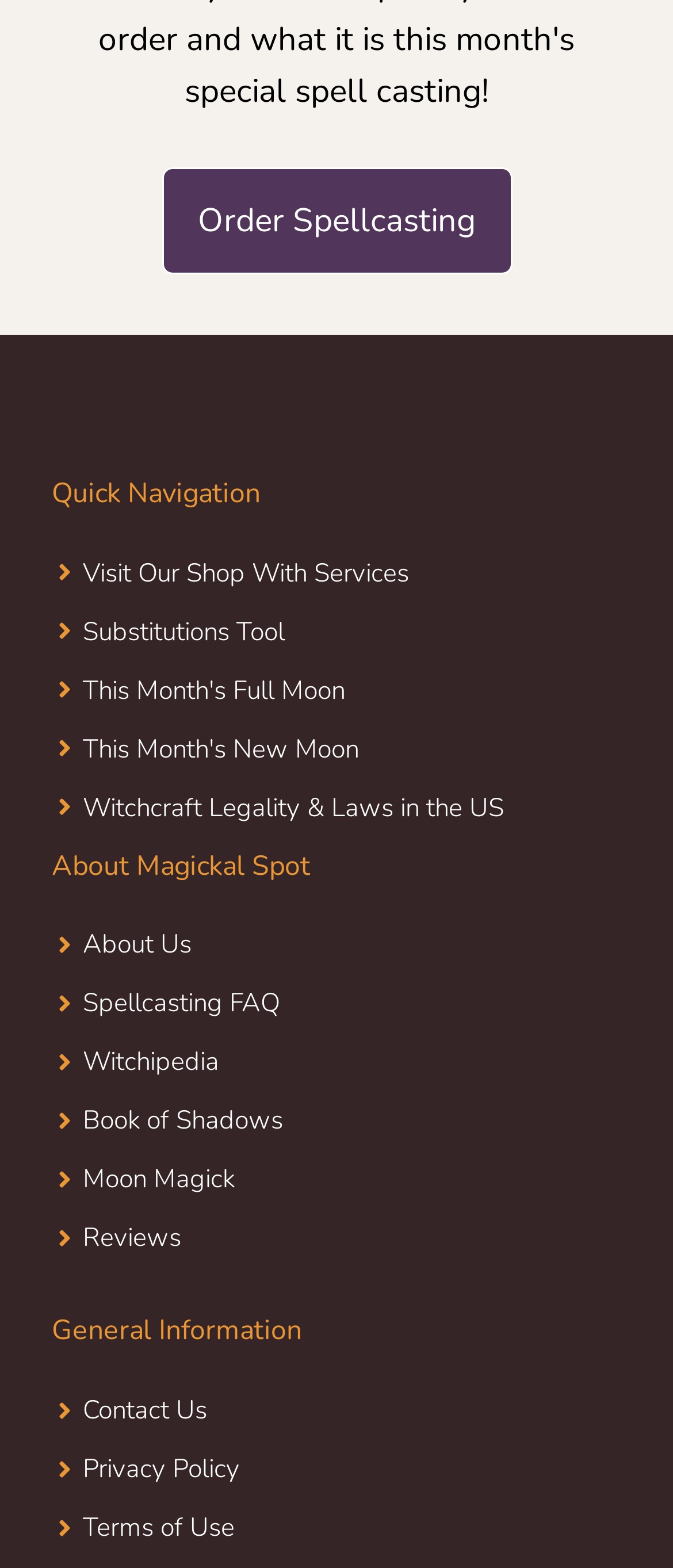How many headings are on the webpage?
Please utilize the information in the image to give a detailed response to the question.

There are three headings on the webpage: 'Quick Navigation', 'About Magickal Spot', and 'General Information'. These headings are scattered throughout the webpage, as indicated by their bounding box coordinates.